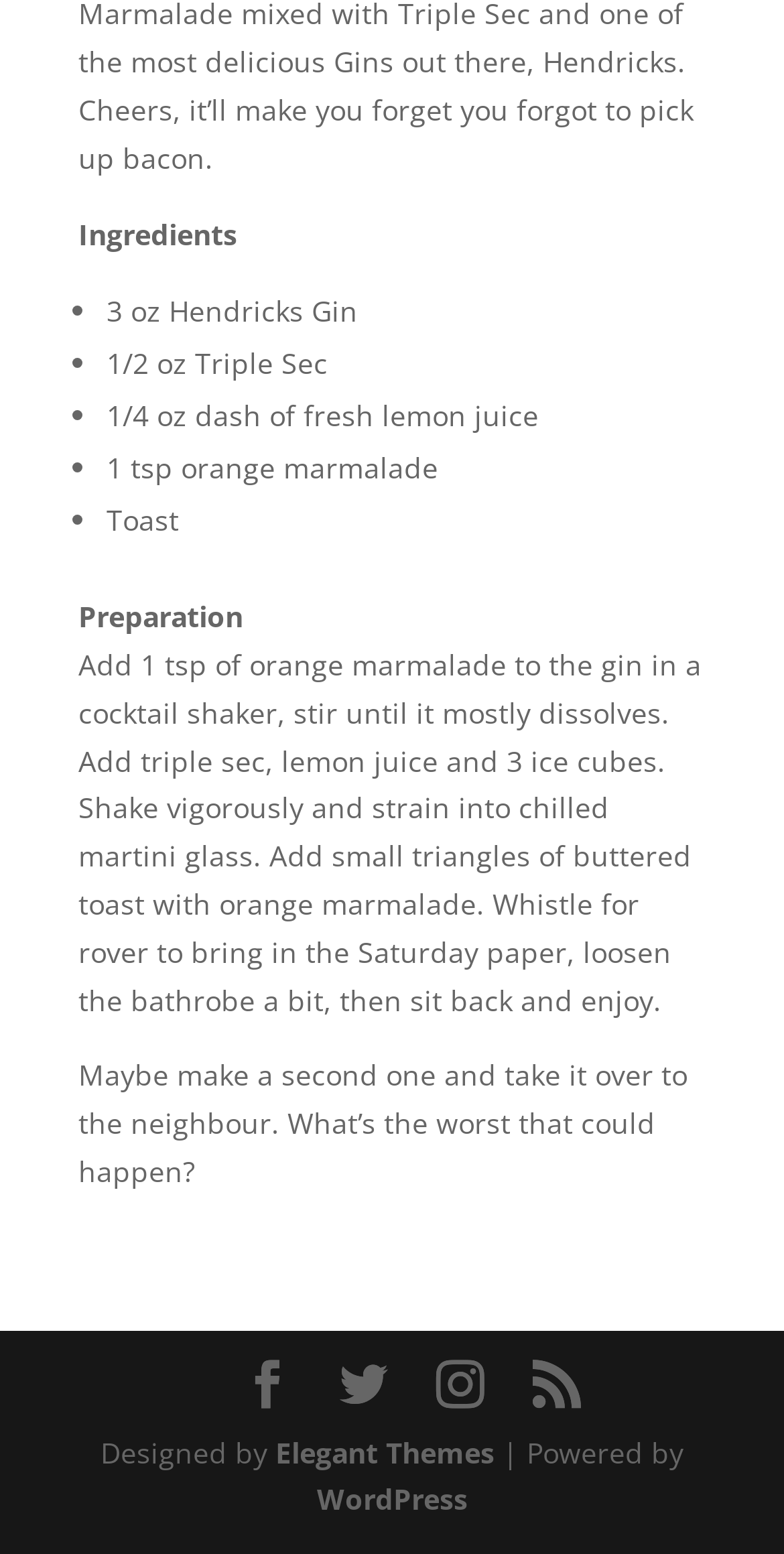Please find the bounding box coordinates (top-left x, top-left y, bottom-right x, bottom-right y) in the screenshot for the UI element described as follows: Facebook

[0.31, 0.876, 0.372, 0.908]